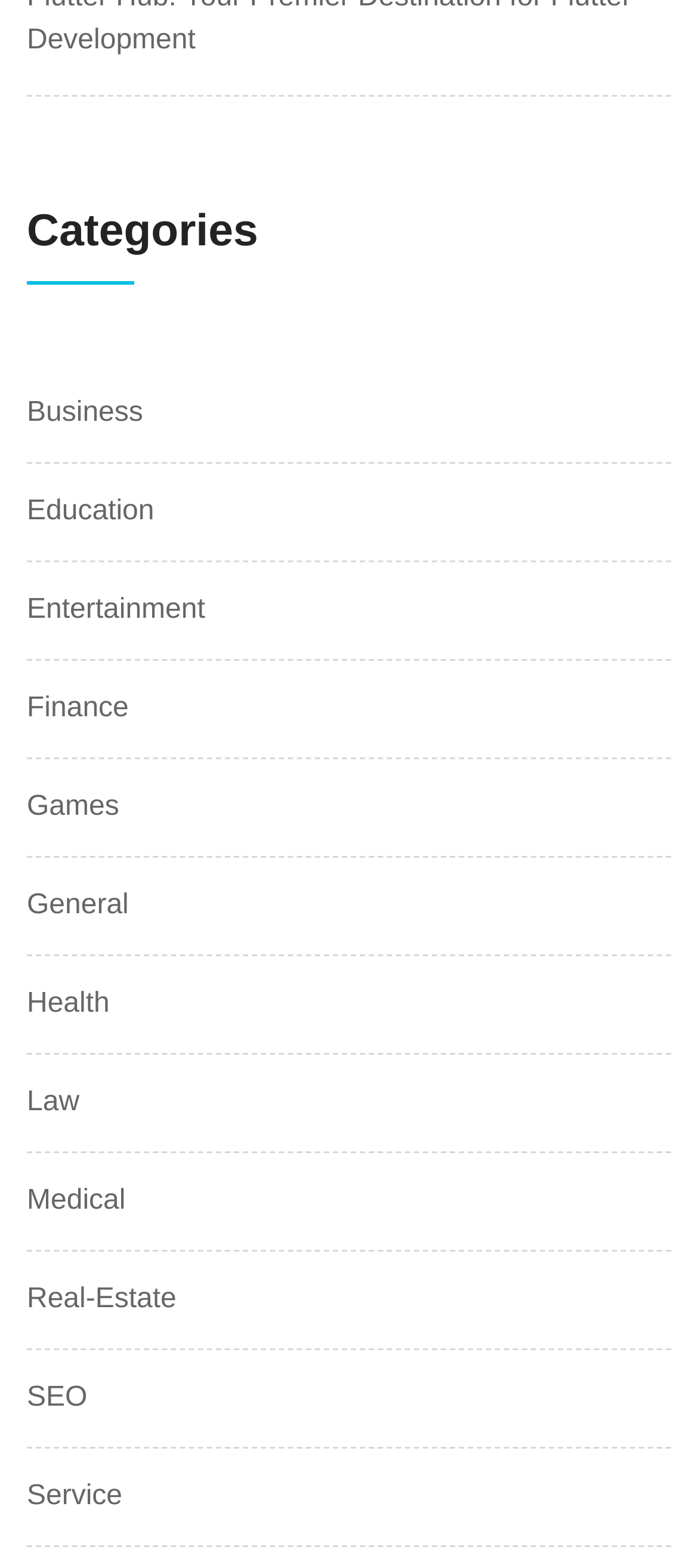Find the bounding box coordinates of the clickable area required to complete the following action: "Select Education link".

[0.038, 0.312, 0.221, 0.34]